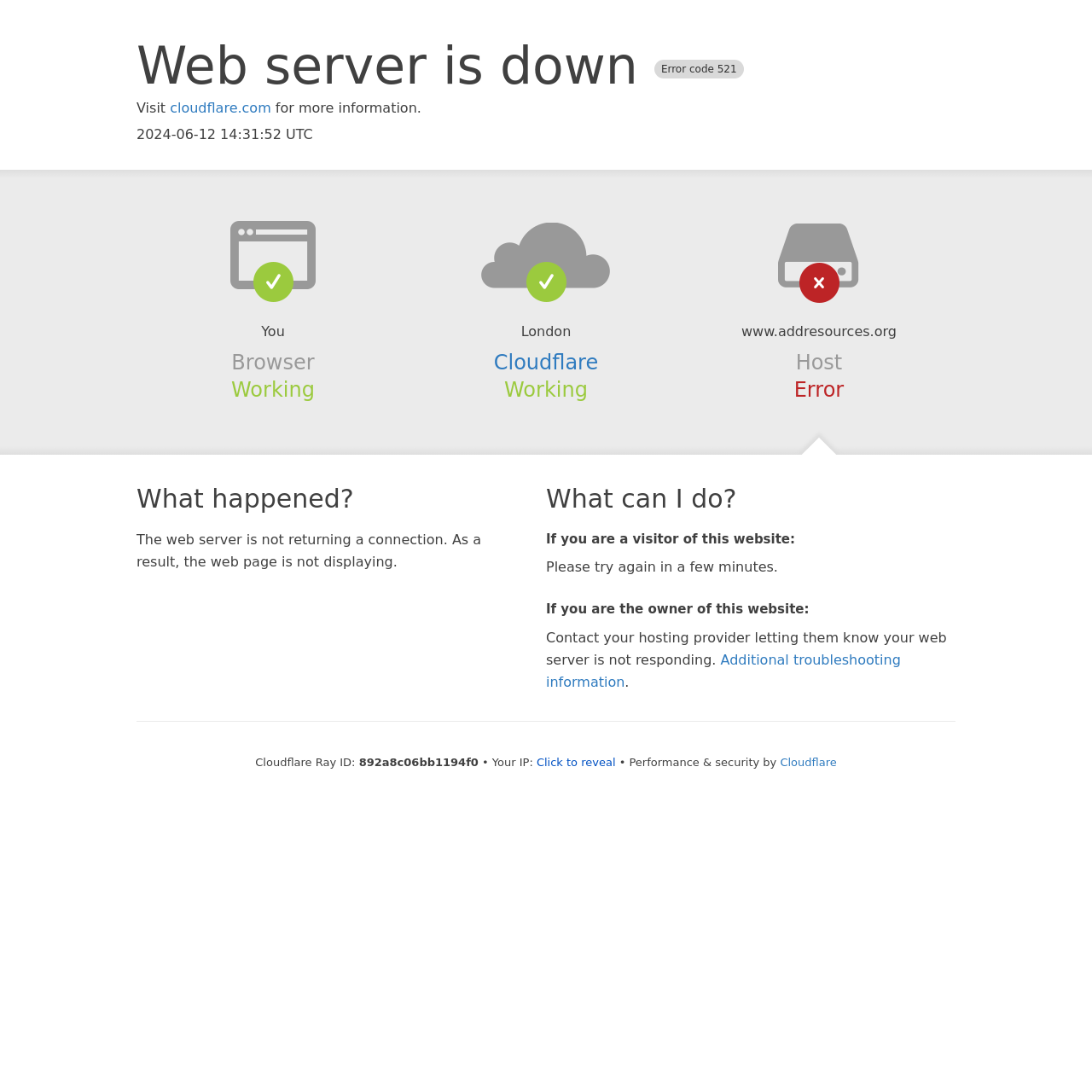Provide the bounding box coordinates of the UI element that matches the description: "Additional troubleshooting information".

[0.5, 0.597, 0.825, 0.632]